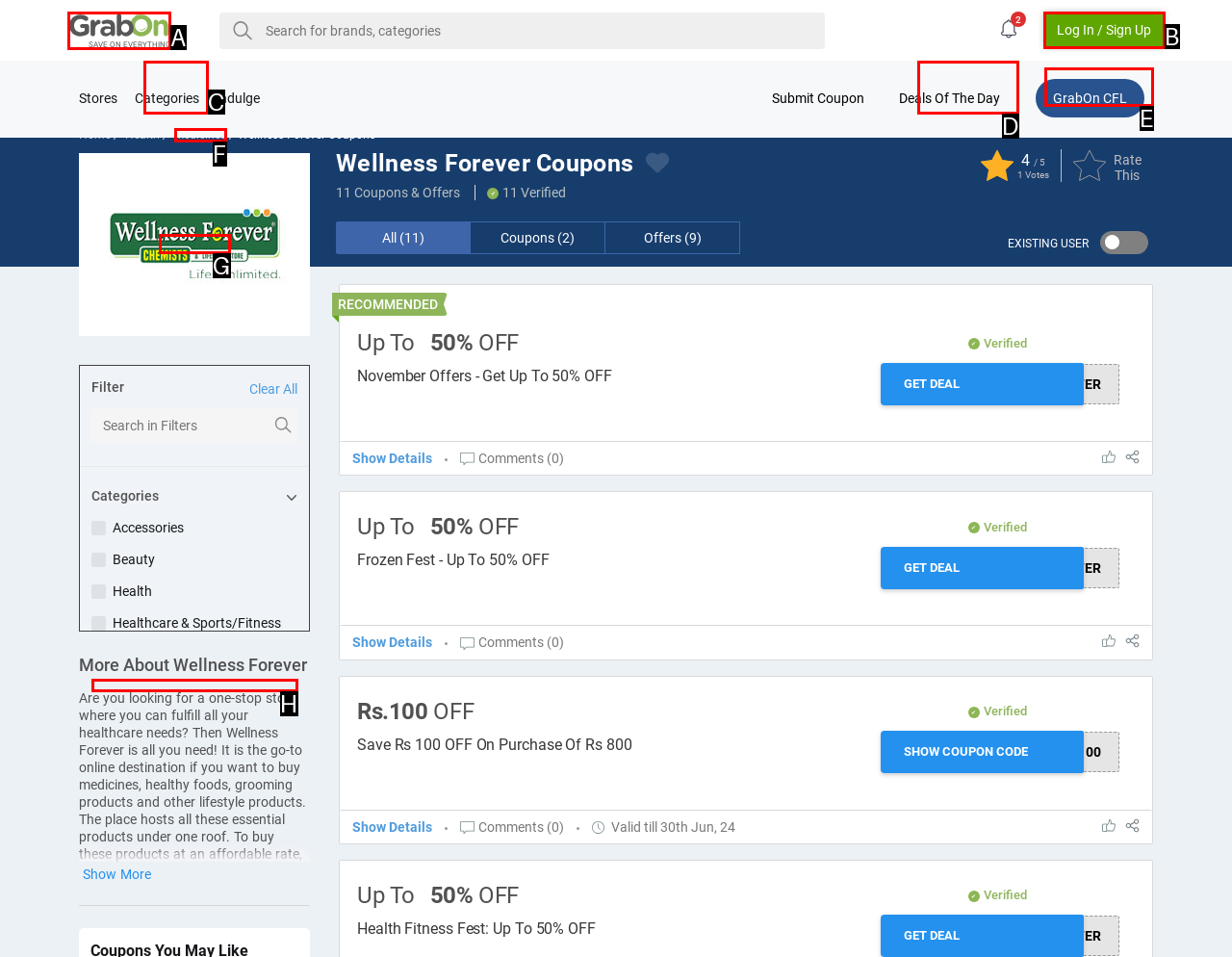Determine the letter of the element to click to accomplish this task: Visit Store. Respond with the letter.

G